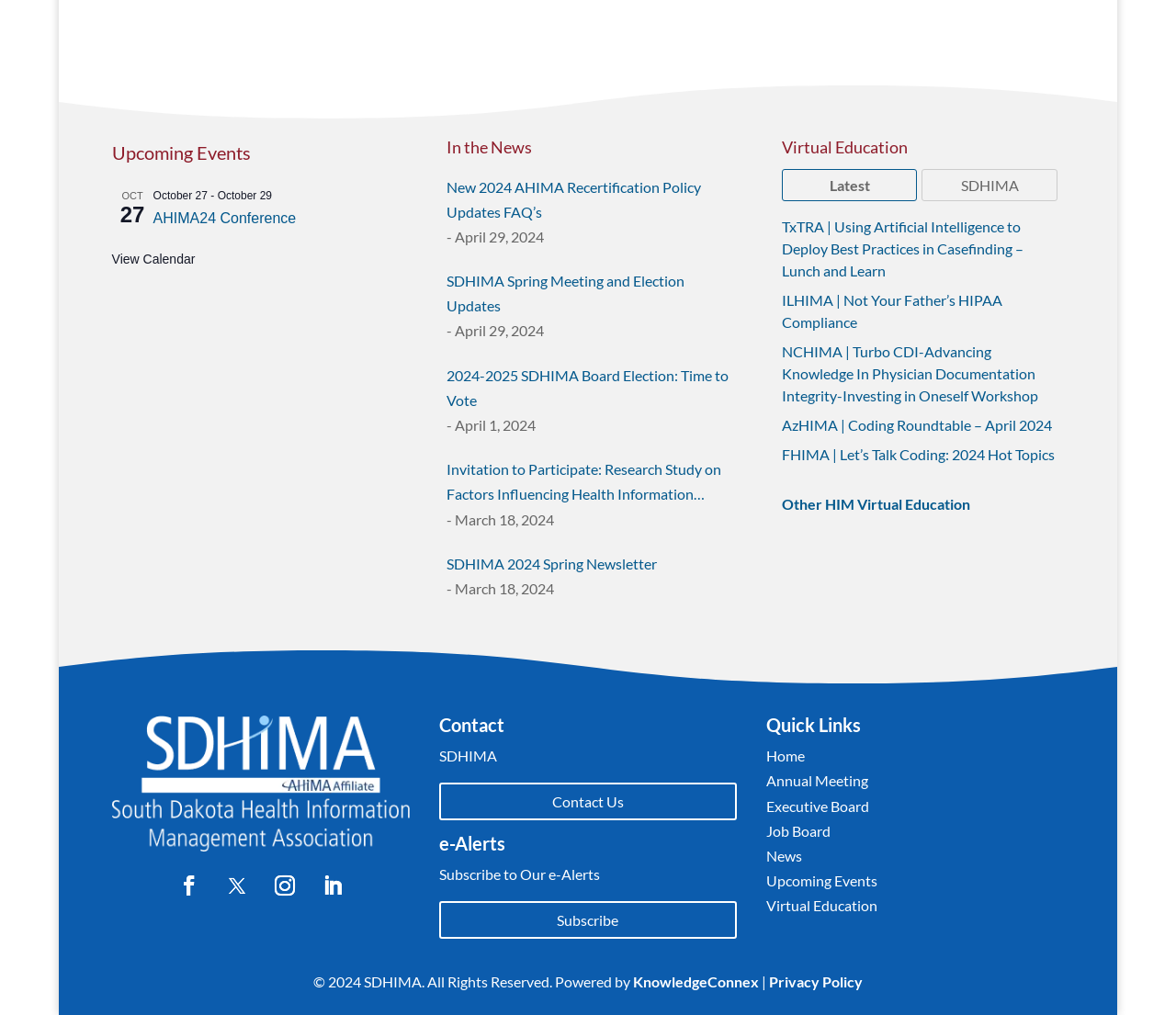Identify the bounding box coordinates of the area you need to click to perform the following instruction: "View upcoming events".

[0.095, 0.136, 0.335, 0.163]